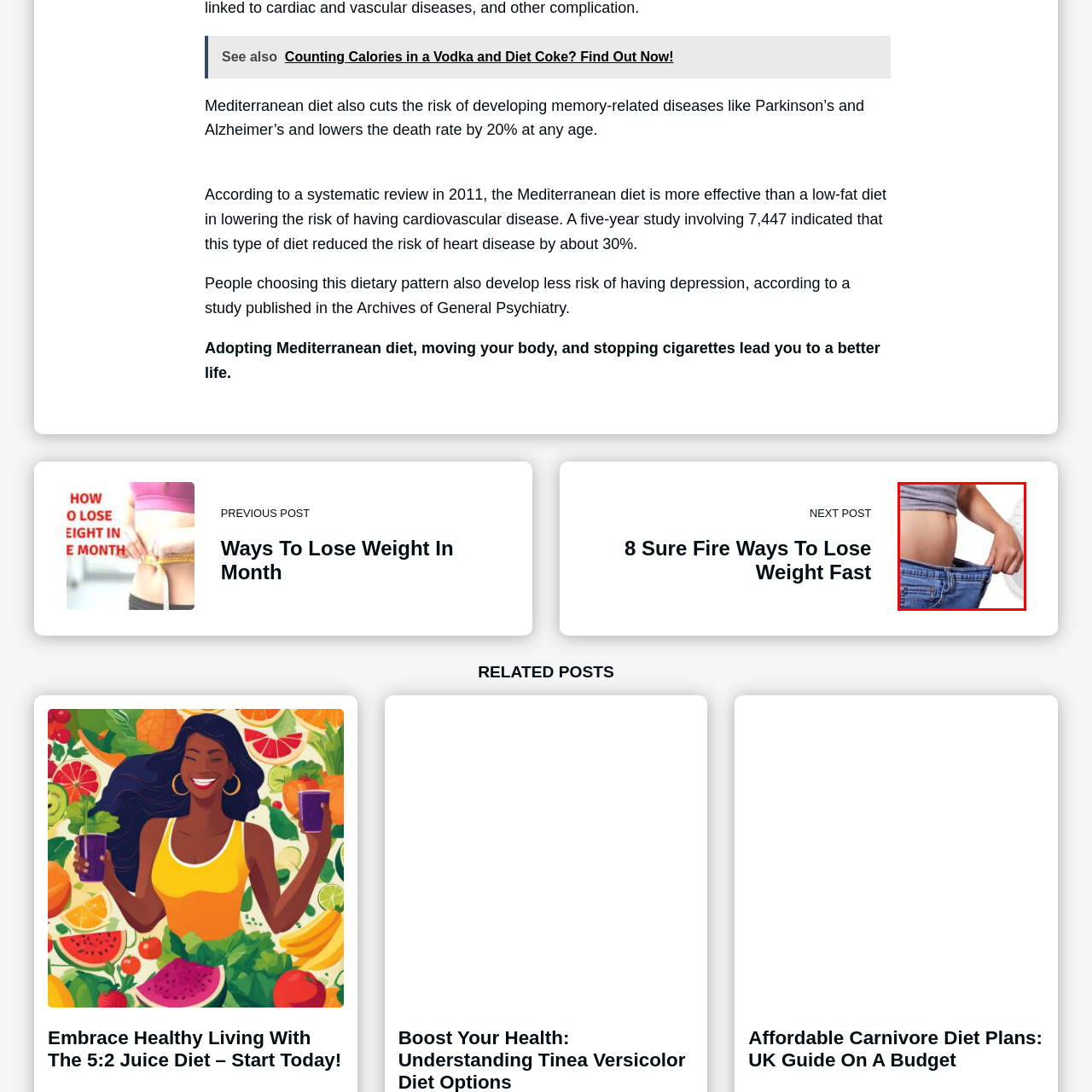What is visible in the background of the image?
Review the image area surrounded by the red bounding box and give a detailed answer to the question.

In the background of the image, a weighing scale is visible, which further emphasizes the theme of weight management and healthy living.